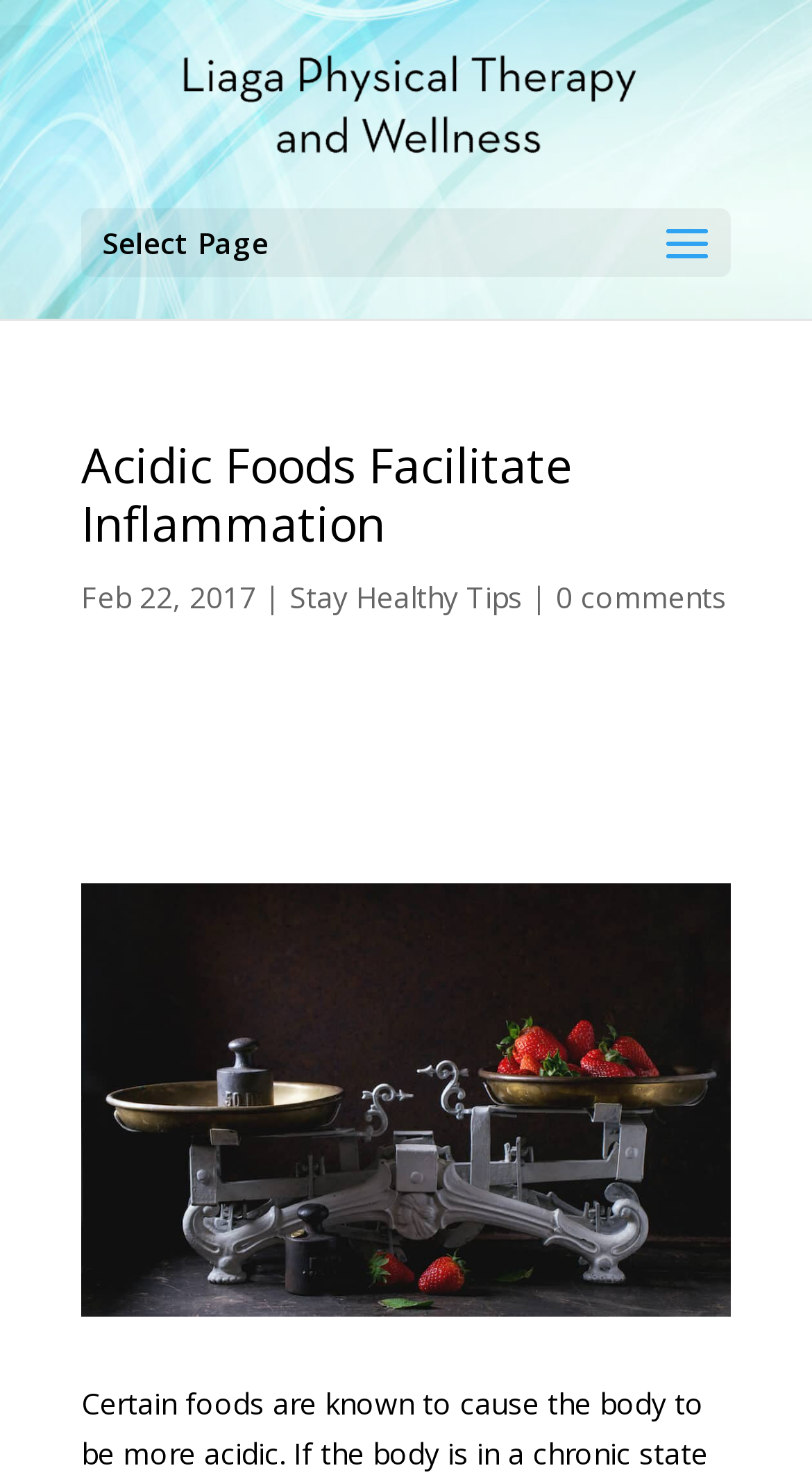What is the name of the physical therapy and wellness center?
Refer to the image and provide a one-word or short phrase answer.

Liaga